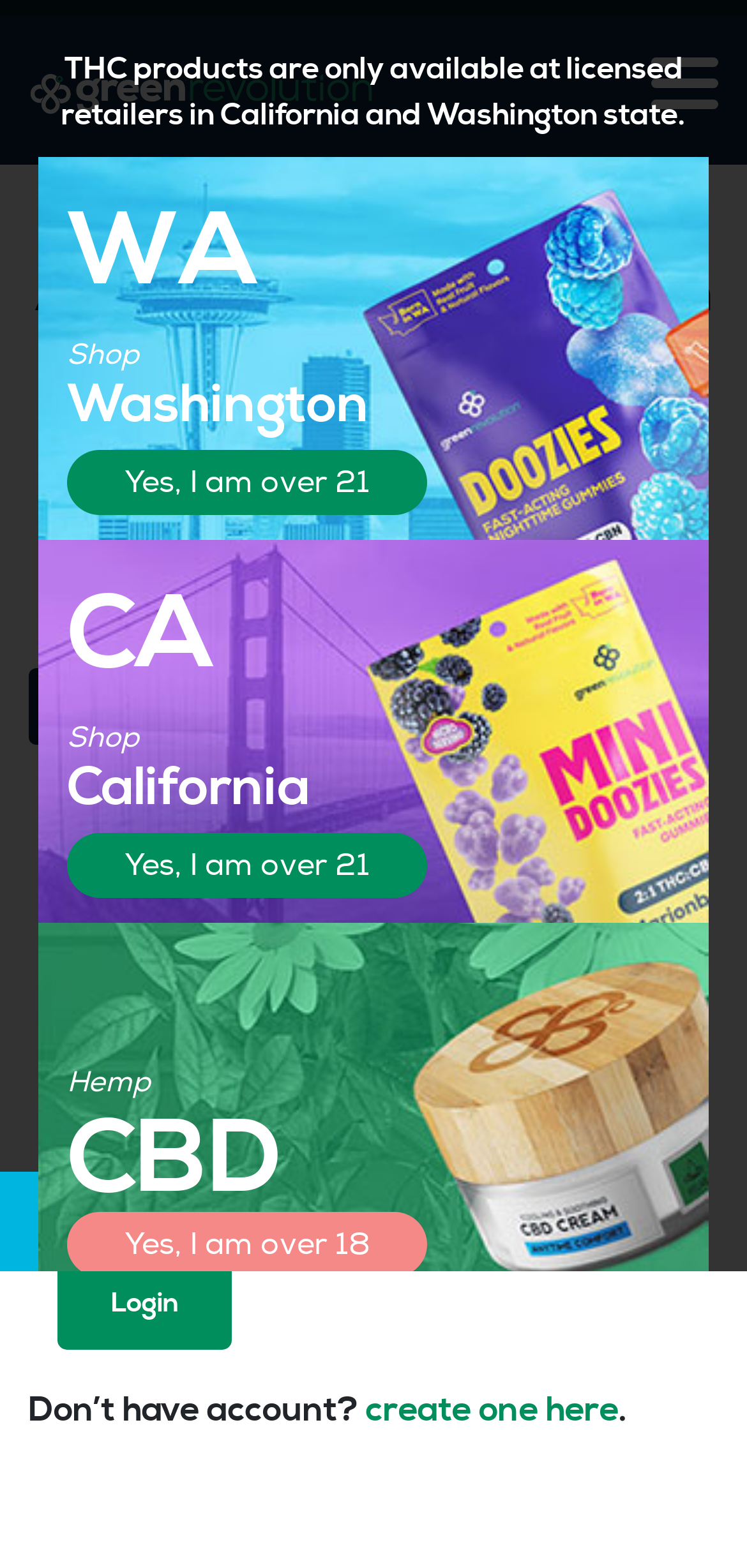Offer a thorough description of the webpage.

The webpage is a login page for Green Revolution, a retail partner platform. At the top left, there is a link to the Green Revolution homepage, accompanied by a small image. Below this, there is a heading that asks if the user is a Green Revolution retail partner. 

A brief description follows, explaining the benefits of logging in, such as placing orders, contacting sales representatives, and accessing marketing materials. 

Underneath, there is a horizontal tab list with two tabs: "Log in" and "Reset password". The "Log in" tab is currently selected. 

The login form is located below the tab list, consisting of fields for username and password, as well as a "Remember me" checkbox. A "Login" button is positioned at the bottom of the form. 

Additionally, there is a message asking if the user doesn't have an account, with a link to create one. 

At the bottom of the page, there are two more links: "Take me back, I’m not over 21" and "STORE FINDER". There are also three hidden buttons and a link, which are not visible to the user.